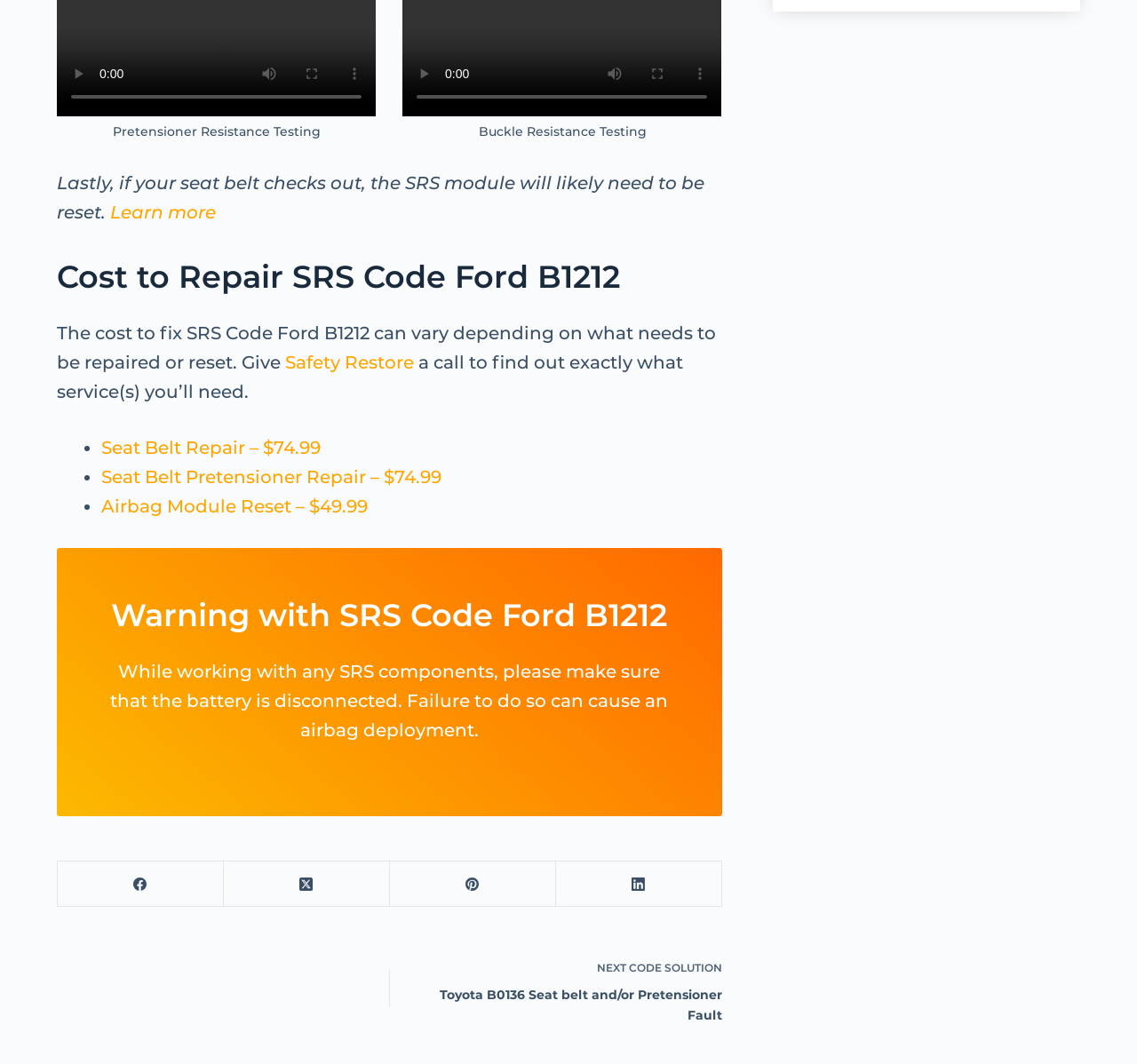Locate the bounding box of the UI element described by: "aria-label="Pinterest"" in the given webpage screenshot.

[0.343, 0.81, 0.489, 0.853]